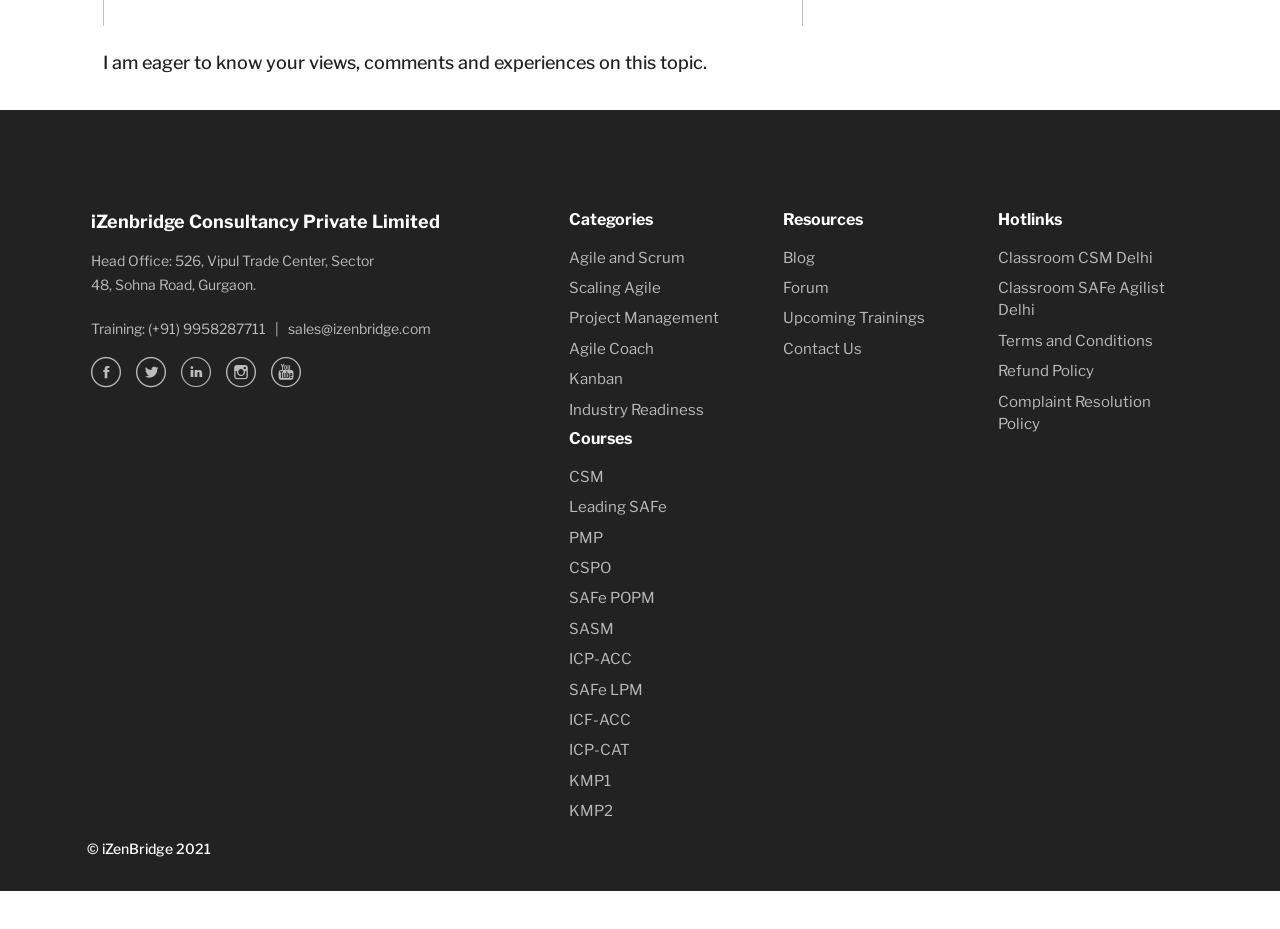Locate the bounding box coordinates of the area to click to fulfill this instruction: "View the 'Upcoming Trainings' page". The bounding box should be presented as four float numbers between 0 and 1, in the order [left, top, right, bottom].

[0.612, 0.333, 0.723, 0.352]